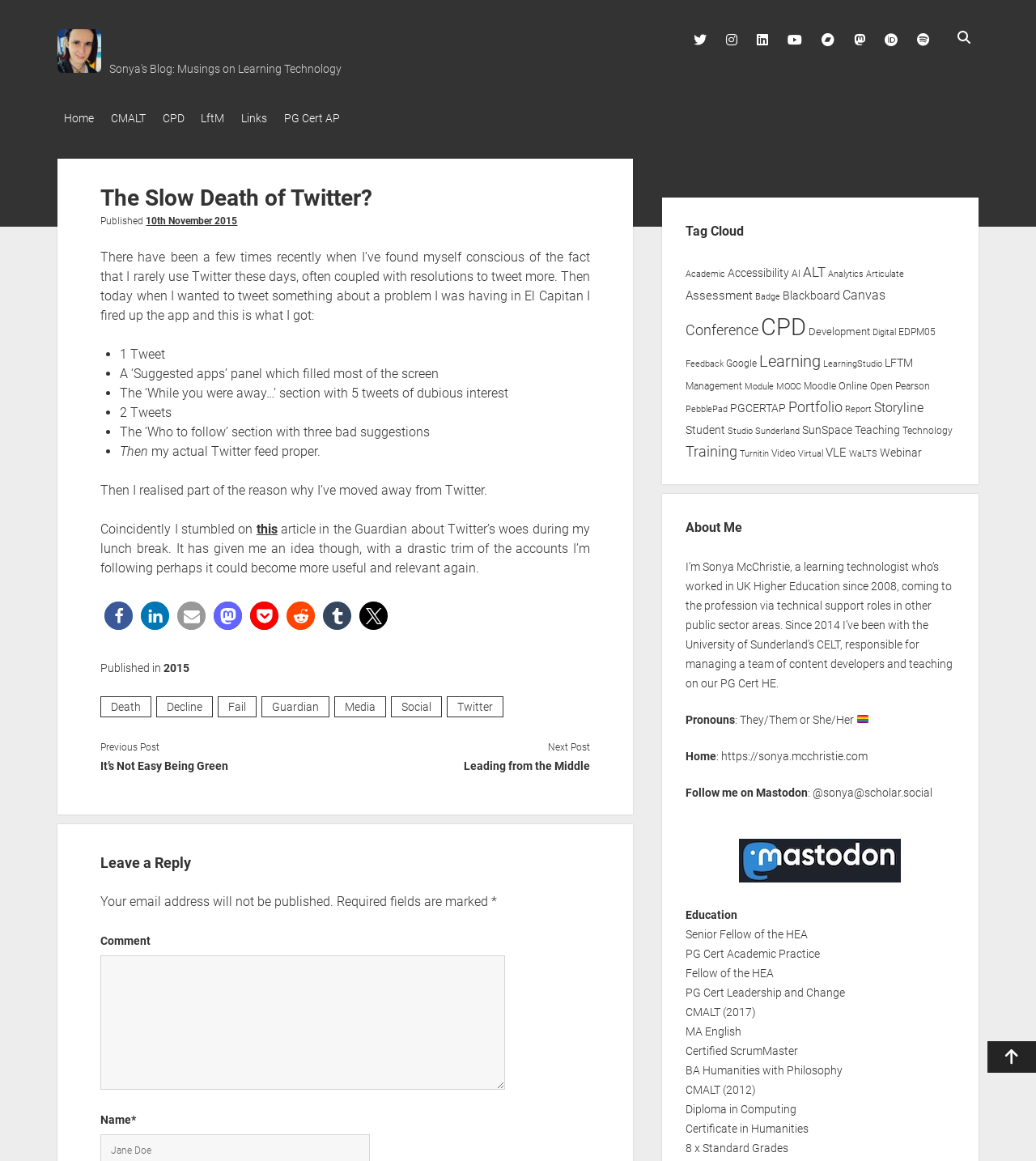Provide the bounding box coordinates of the section that needs to be clicked to accomplish the following instruction: "Enter a comment."

[0.097, 0.819, 0.487, 0.935]